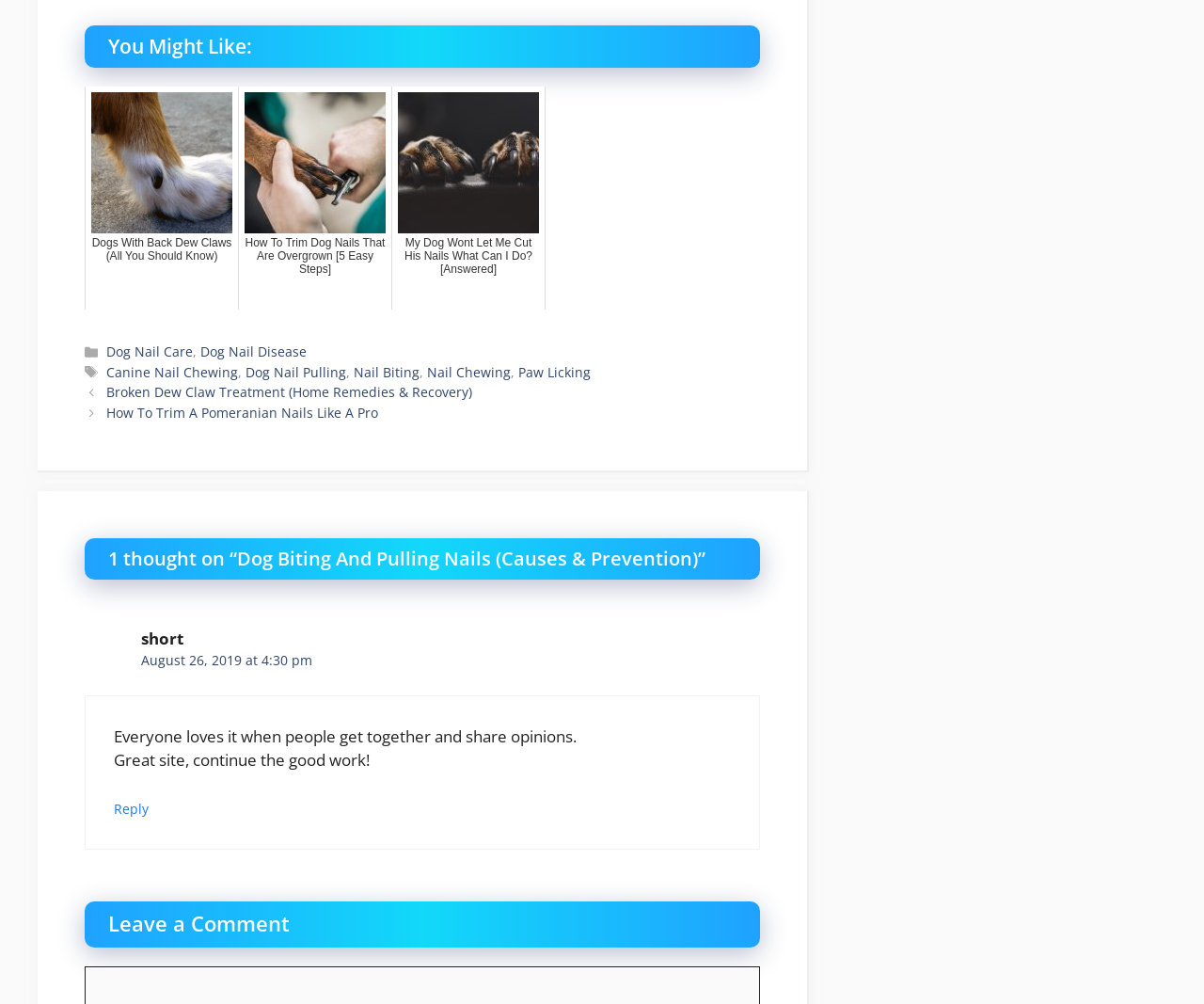What is the topic of the webpage?
Give a single word or phrase answer based on the content of the image.

Dog nail care